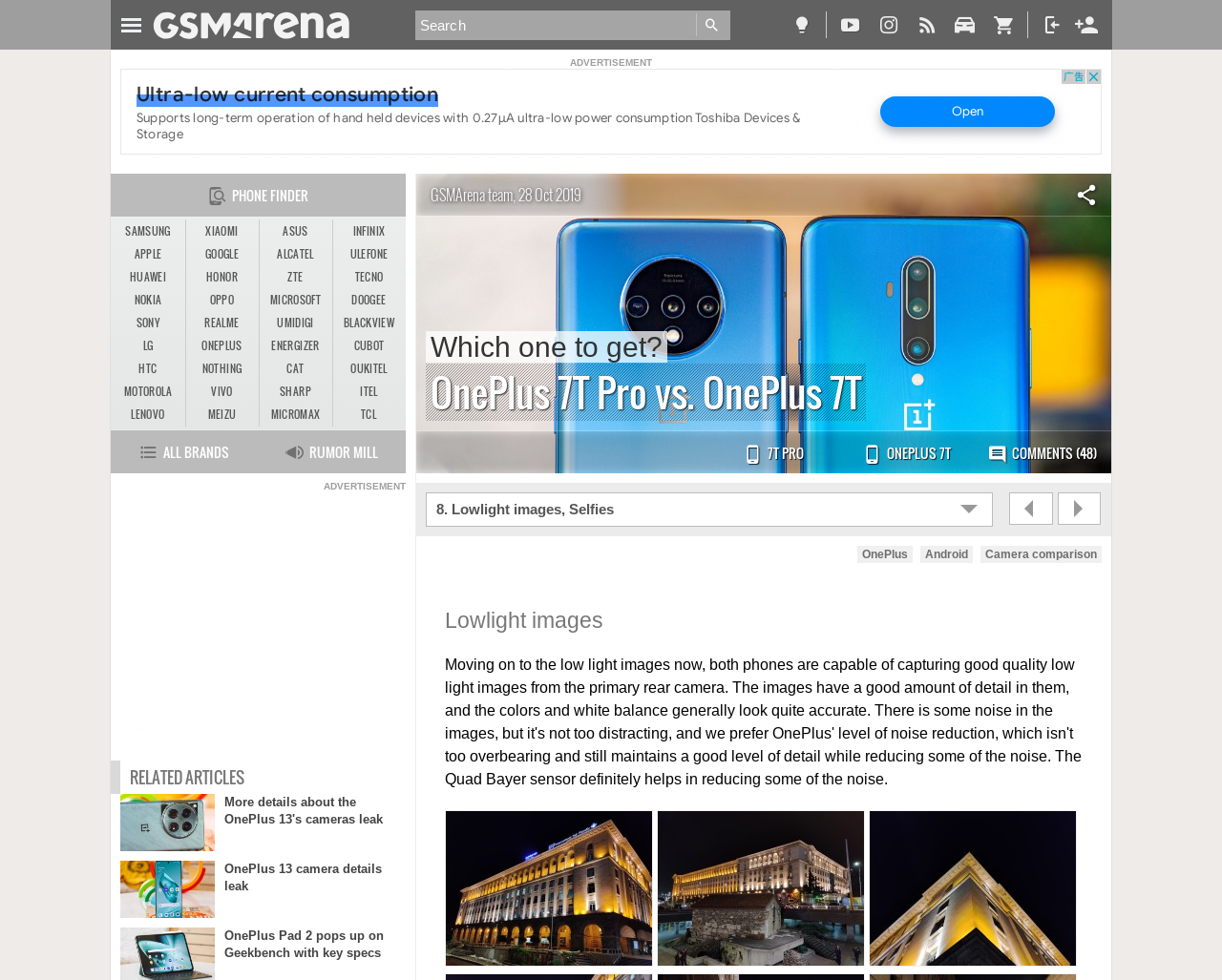Identify the primary heading of the webpage and provide its text.

OnePlus 7T Pro vs. OnePlus 7T